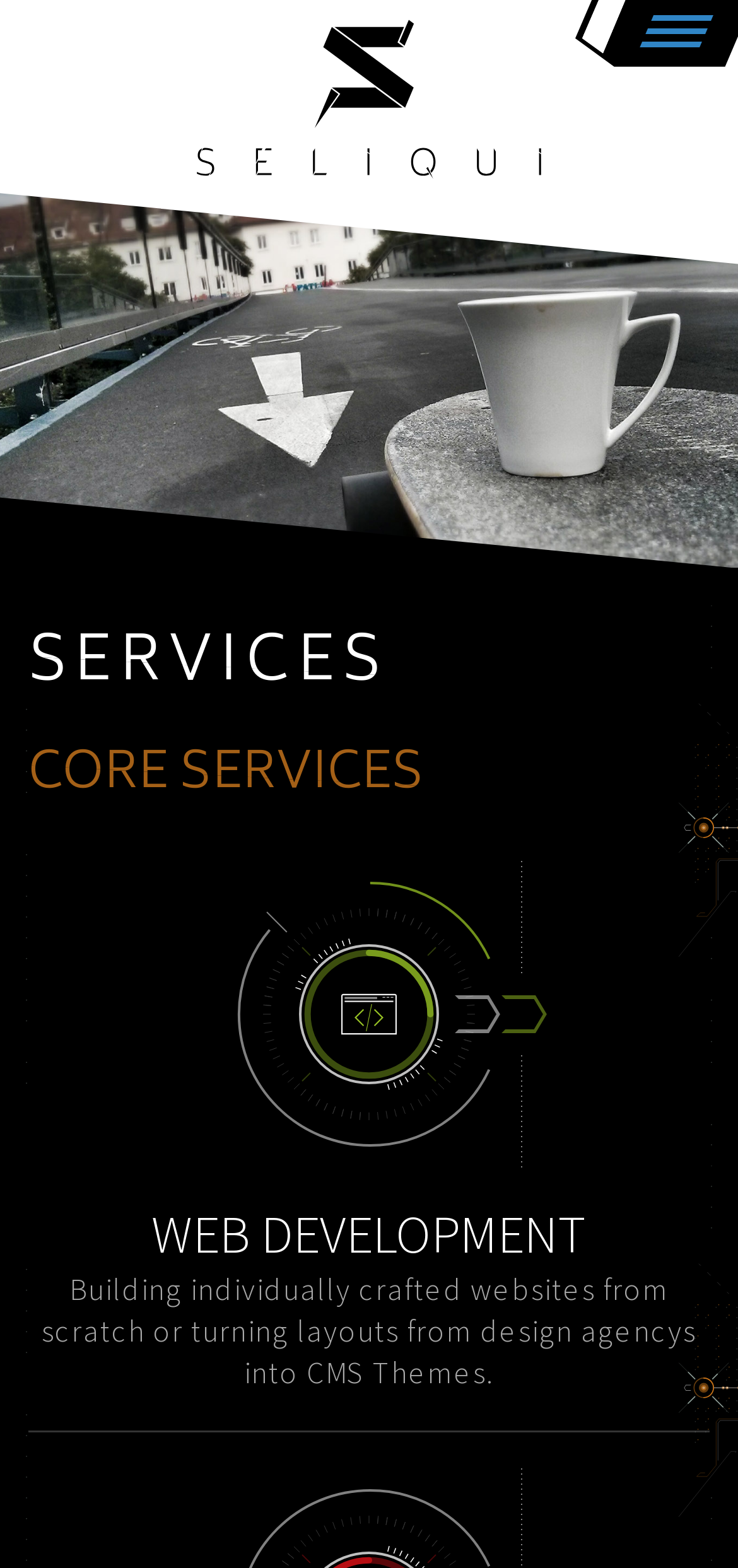Give a one-word or one-phrase response to the question: 
What is the first core service?

WEB DEVELOPMENT